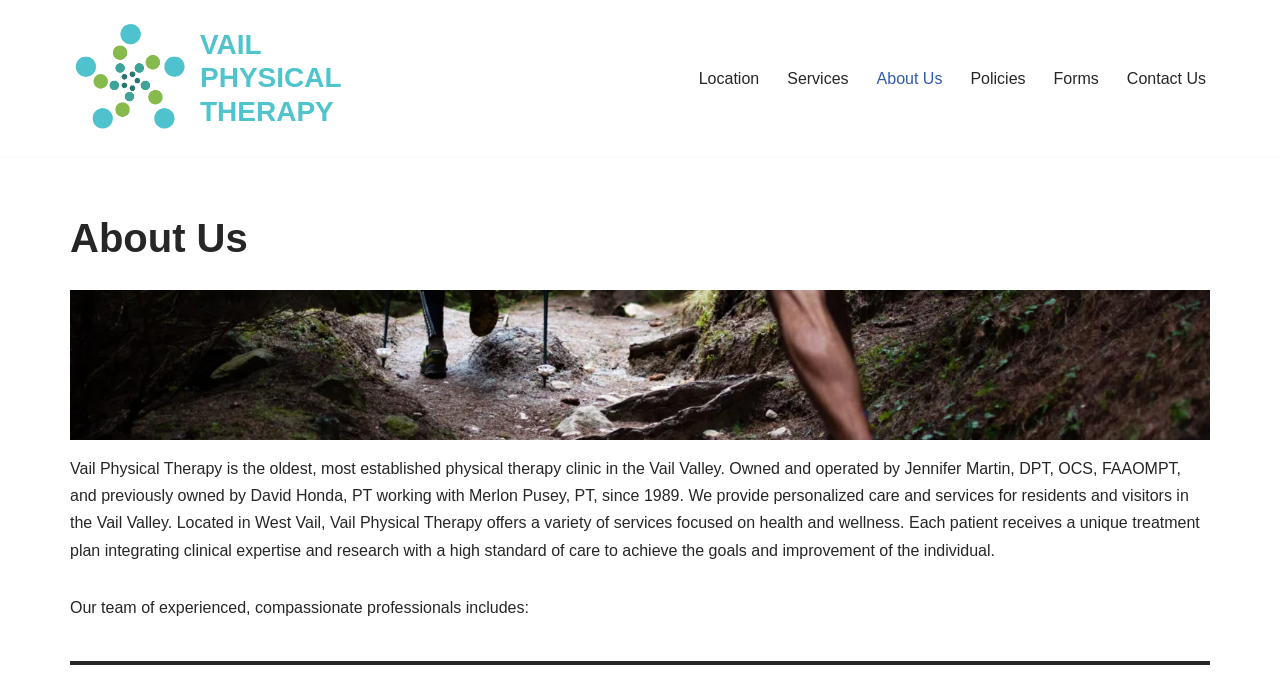Find the bounding box coordinates of the clickable area required to complete the following action: "Call the Samaritans on 116 123".

None